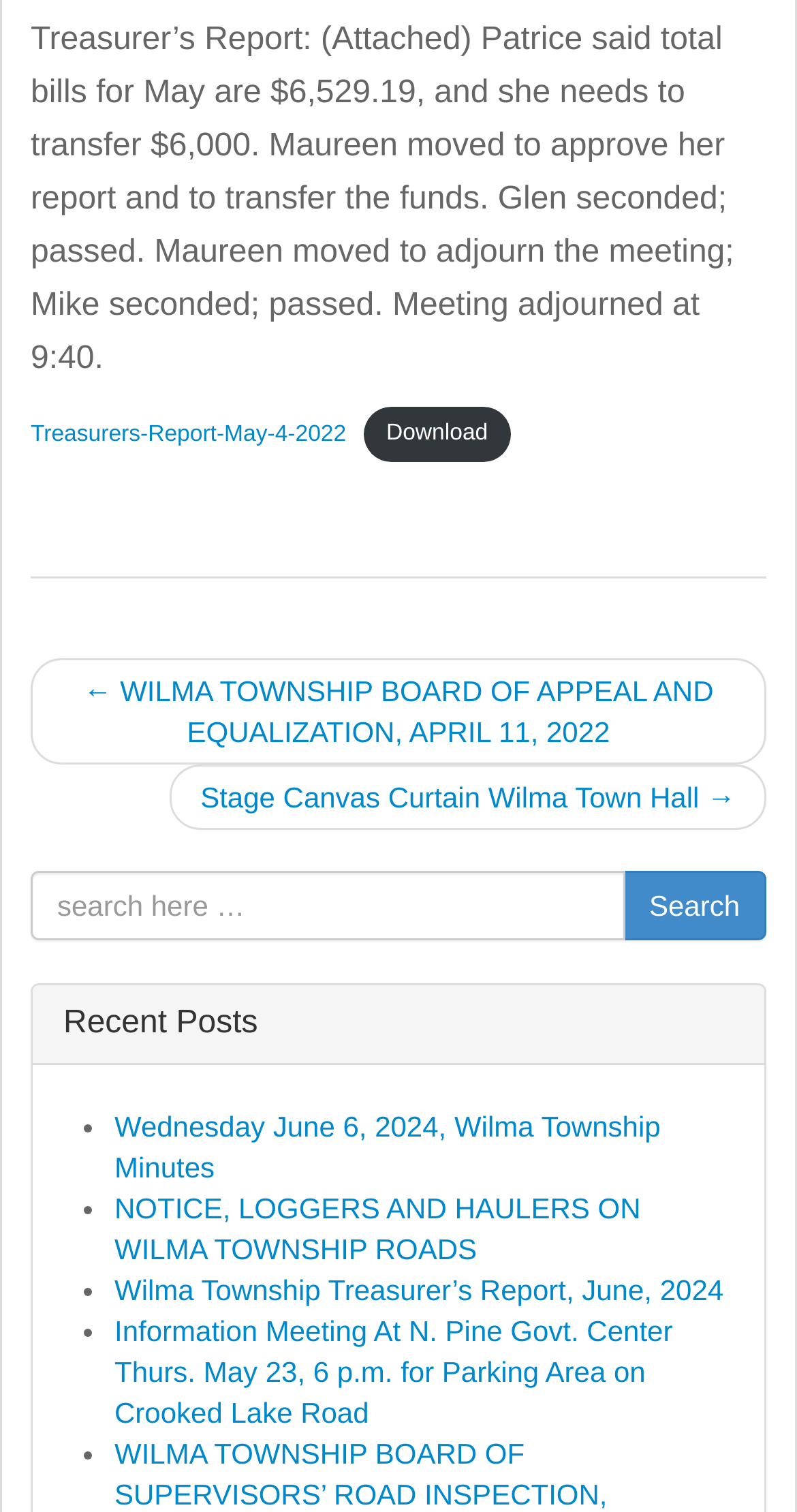Please find the bounding box coordinates of the element that needs to be clicked to perform the following instruction: "access the eighth link". The bounding box coordinates should be four float numbers between 0 and 1, represented as [left, top, right, bottom].

None